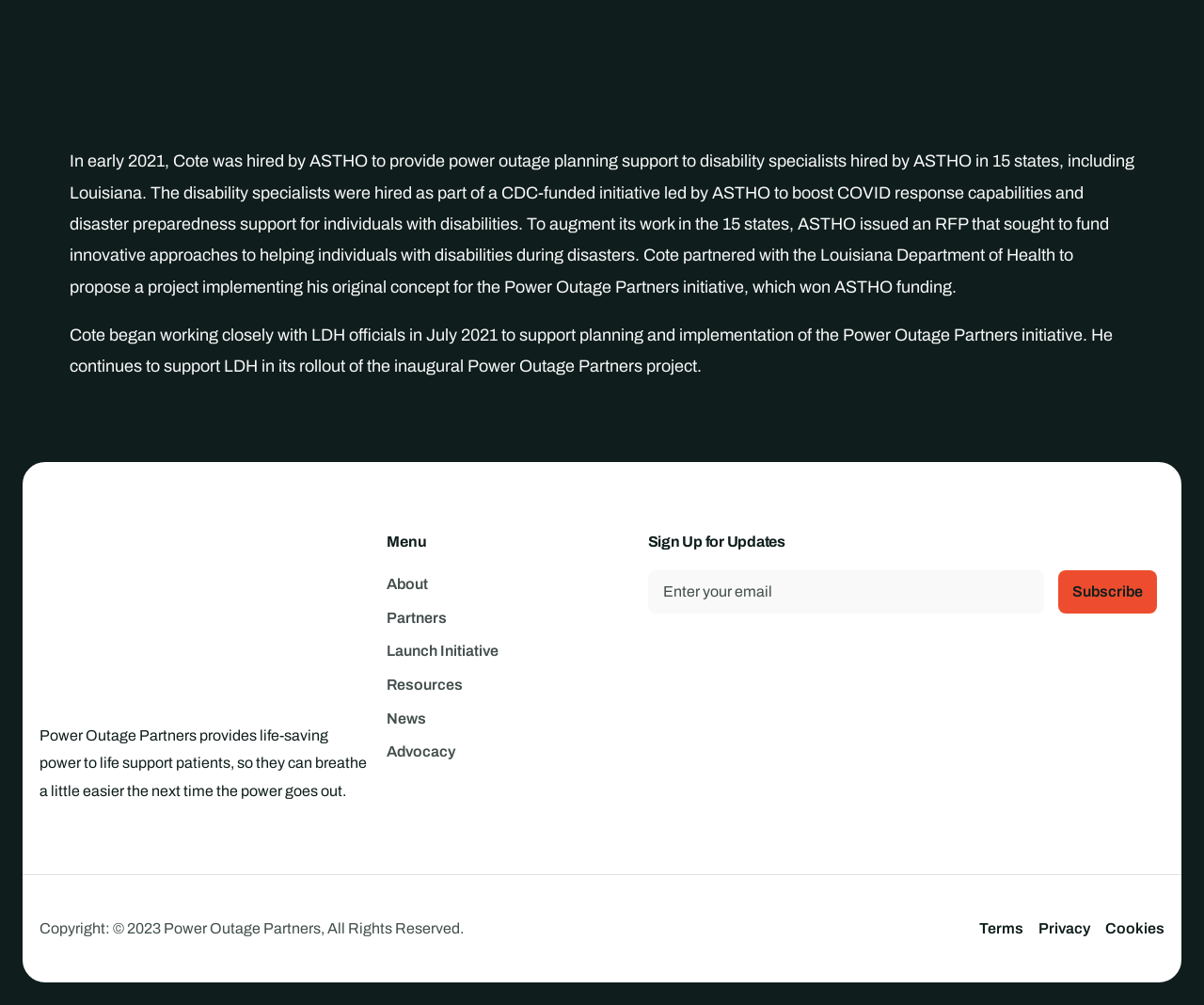Please study the image and answer the question comprehensively:
What is the copyright year of Power Outage Partners?

The StaticText element at the bottom of the page contains the copyright information 'Copyright: © 2023 Power Outage Partners, All Rights Reserved.', which indicates that the copyright year is 2023.